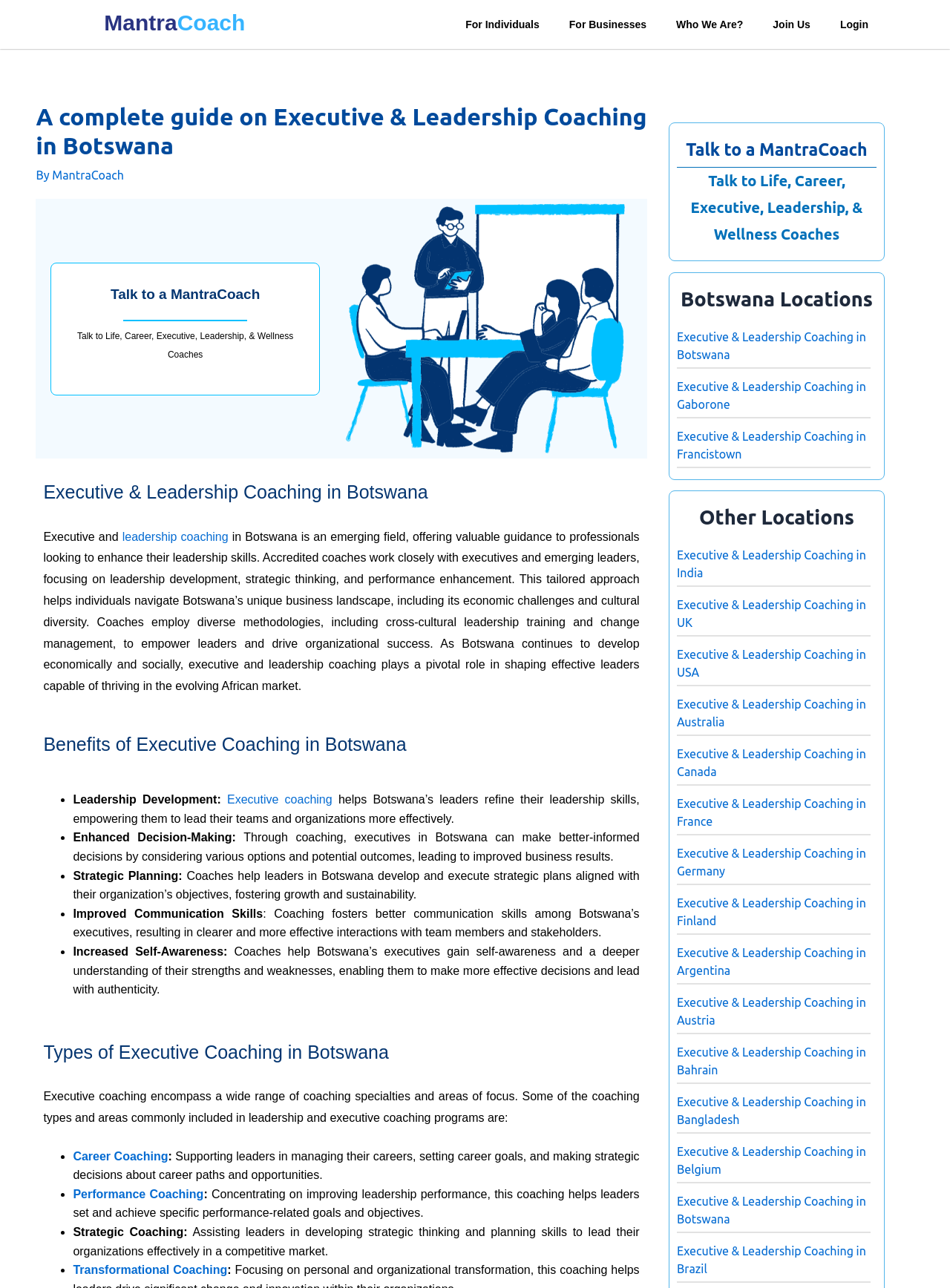What is the role of a coach in executive coaching?
Based on the image, answer the question with as much detail as possible.

The role of a coach in executive coaching is obtained from the paragraph of text that describes the benefits of executive coaching, which includes empowering leaders to lead their teams and organizations more effectively, and to make better-informed decisions.